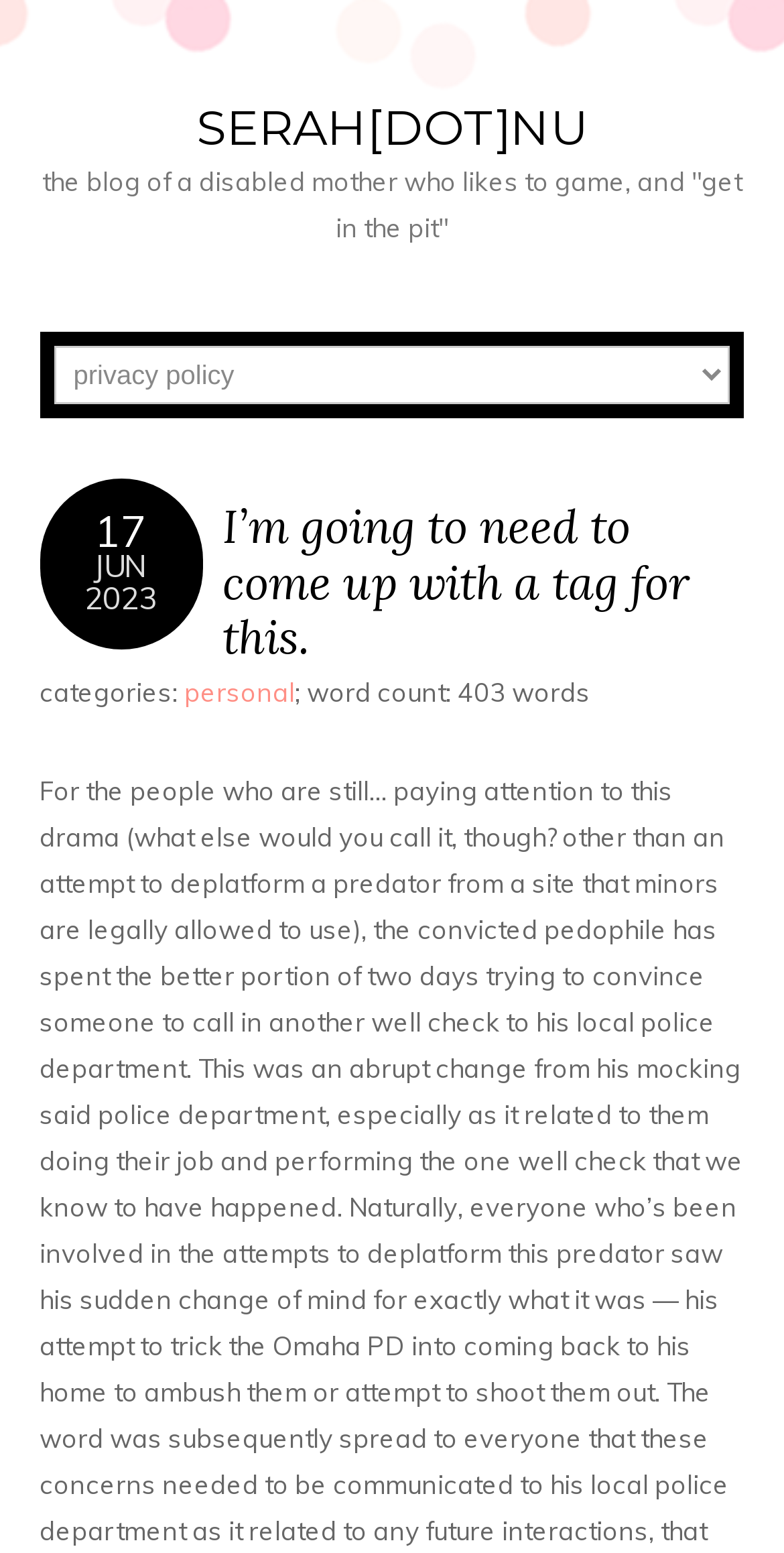Using the webpage screenshot, locate the HTML element that fits the following description and provide its bounding box: "personal".

[0.235, 0.435, 0.376, 0.456]